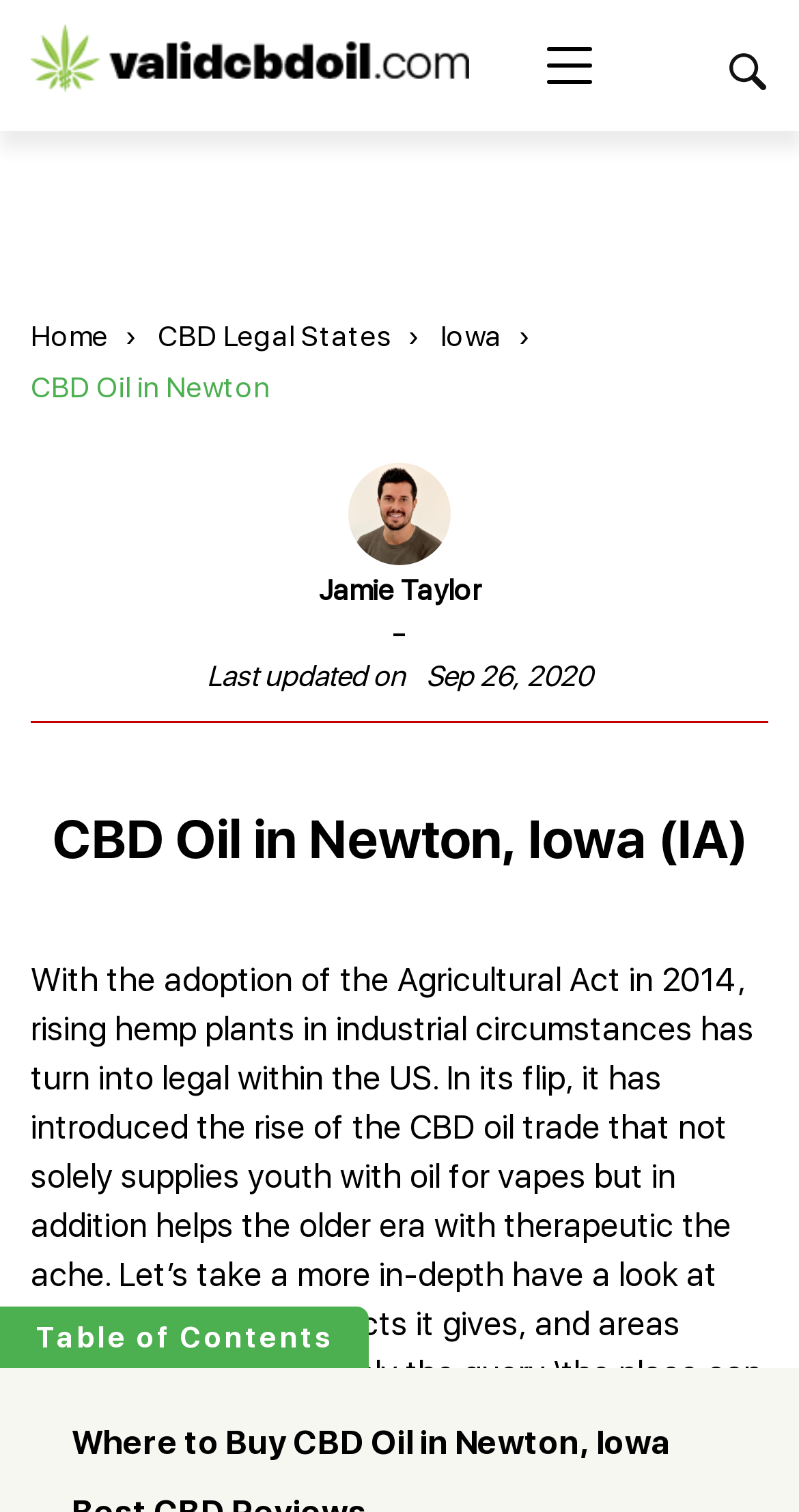Predict the bounding box coordinates of the UI element that matches this description: "Best CBD for ADHD". The coordinates should be in the format [left, top, right, bottom] with each value between 0 and 1.

[0.038, 0.344, 1.0, 0.374]